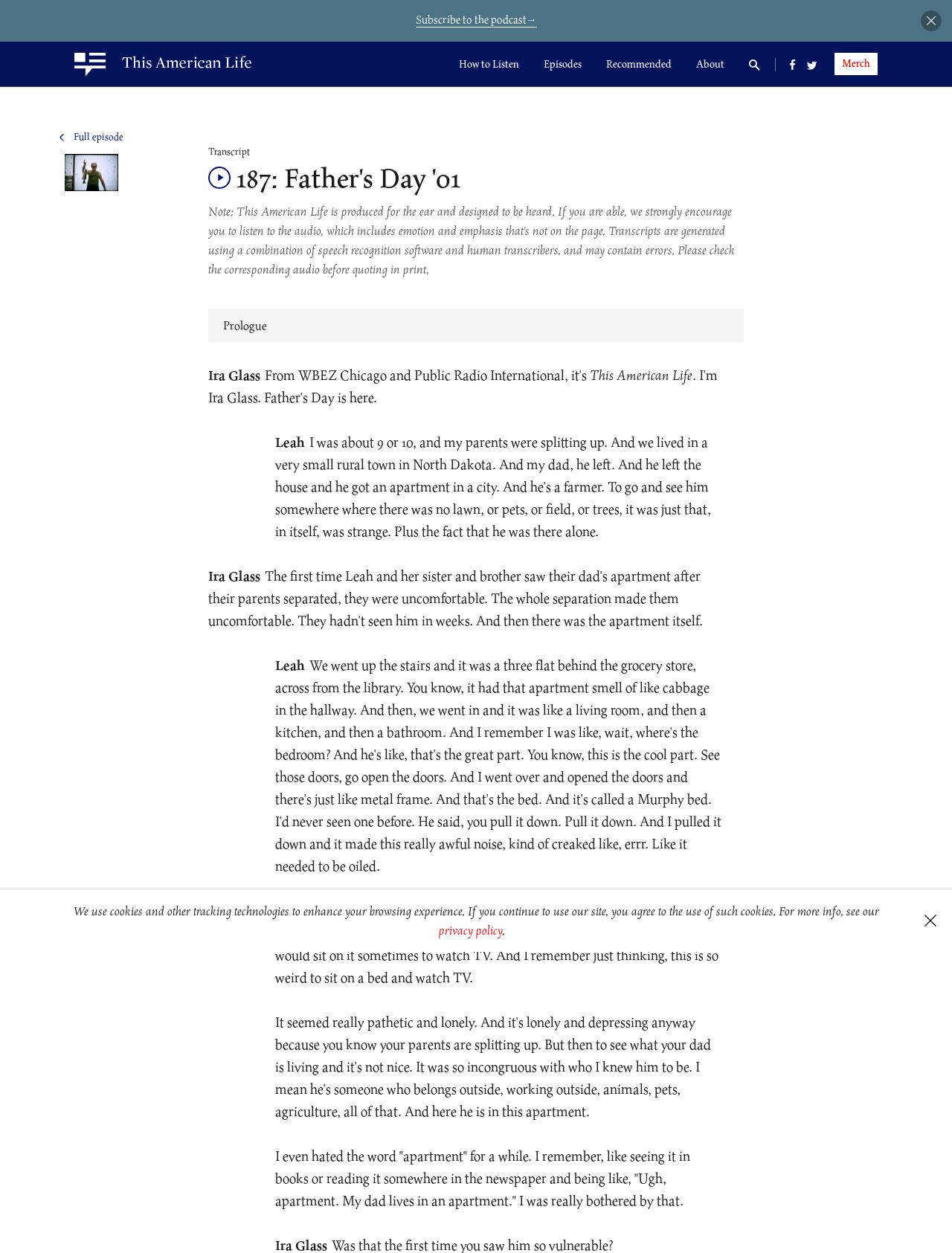Please find and generate the text of the main header of the webpage.

187: Father's Day '01